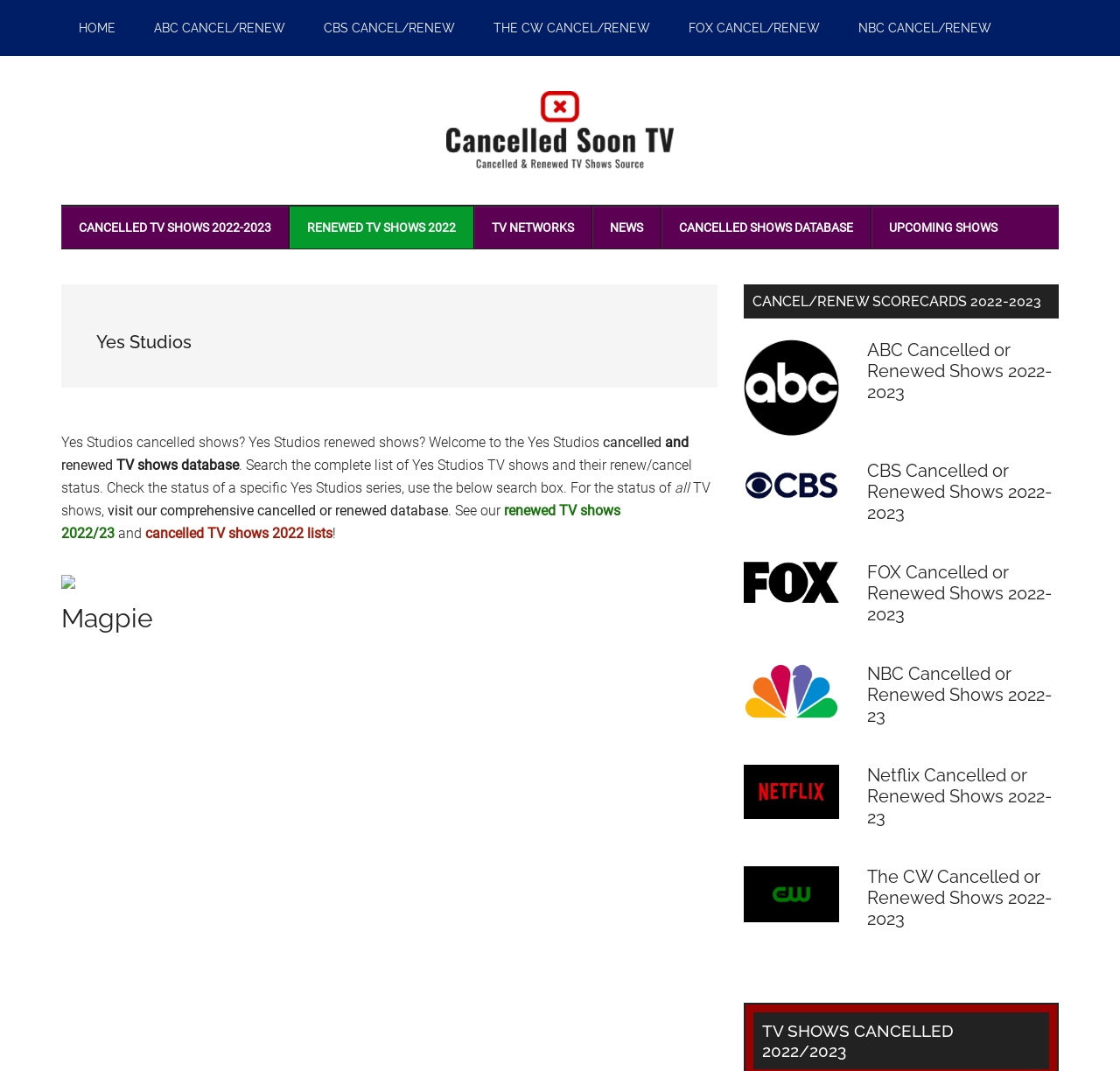Reply to the question with a brief word or phrase: How many TV networks are listed?

5